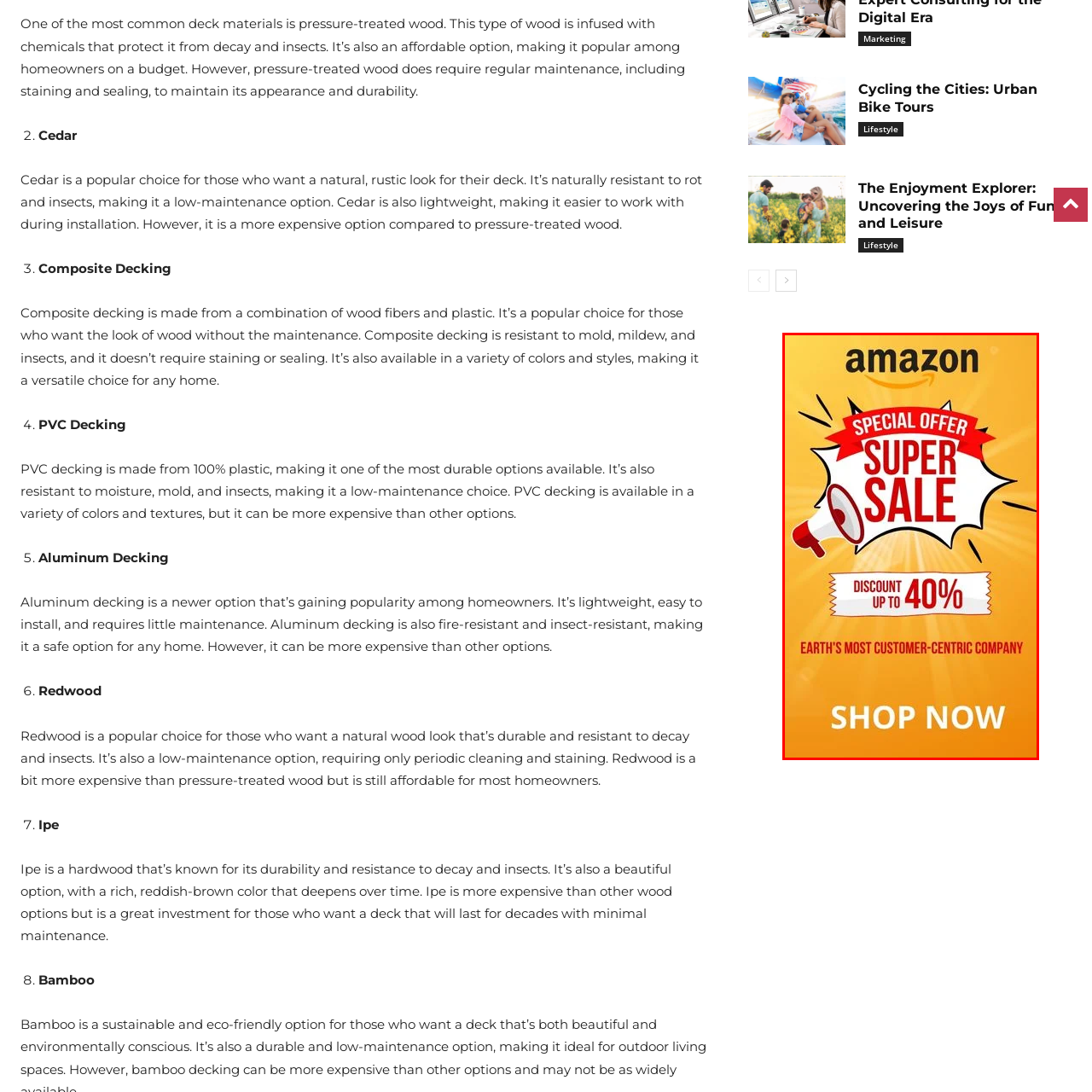Observe the content highlighted by the red box and supply a one-word or short phrase answer to the question: What is Amazon's reputation according to the advertisement?

EARTH'S MOST CUSTOMER-CENTRIC COMPANY